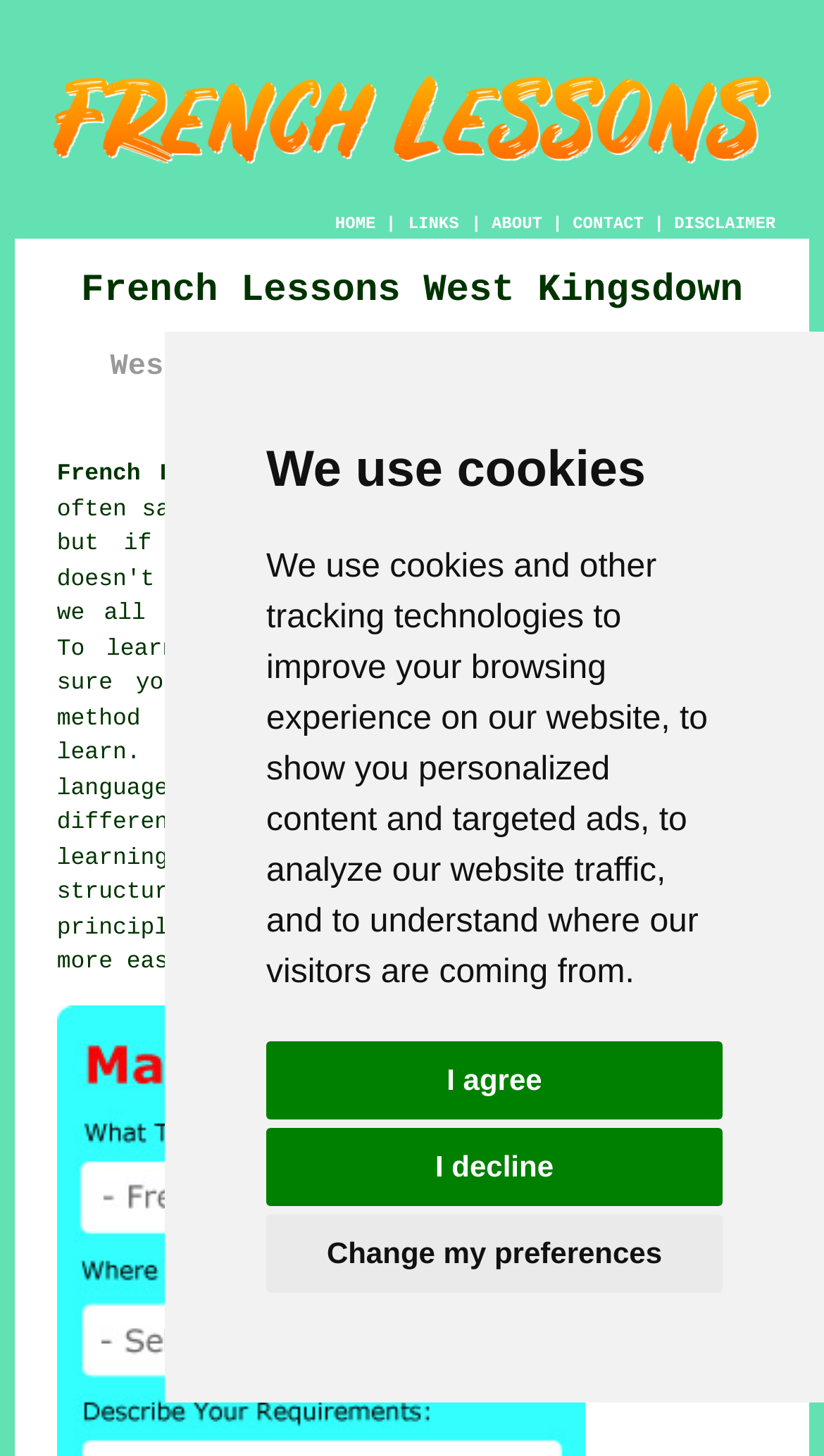Please find the bounding box coordinates of the clickable region needed to complete the following instruction: "go to ABOUT page". The bounding box coordinates must consist of four float numbers between 0 and 1, i.e., [left, top, right, bottom].

[0.597, 0.148, 0.658, 0.161]